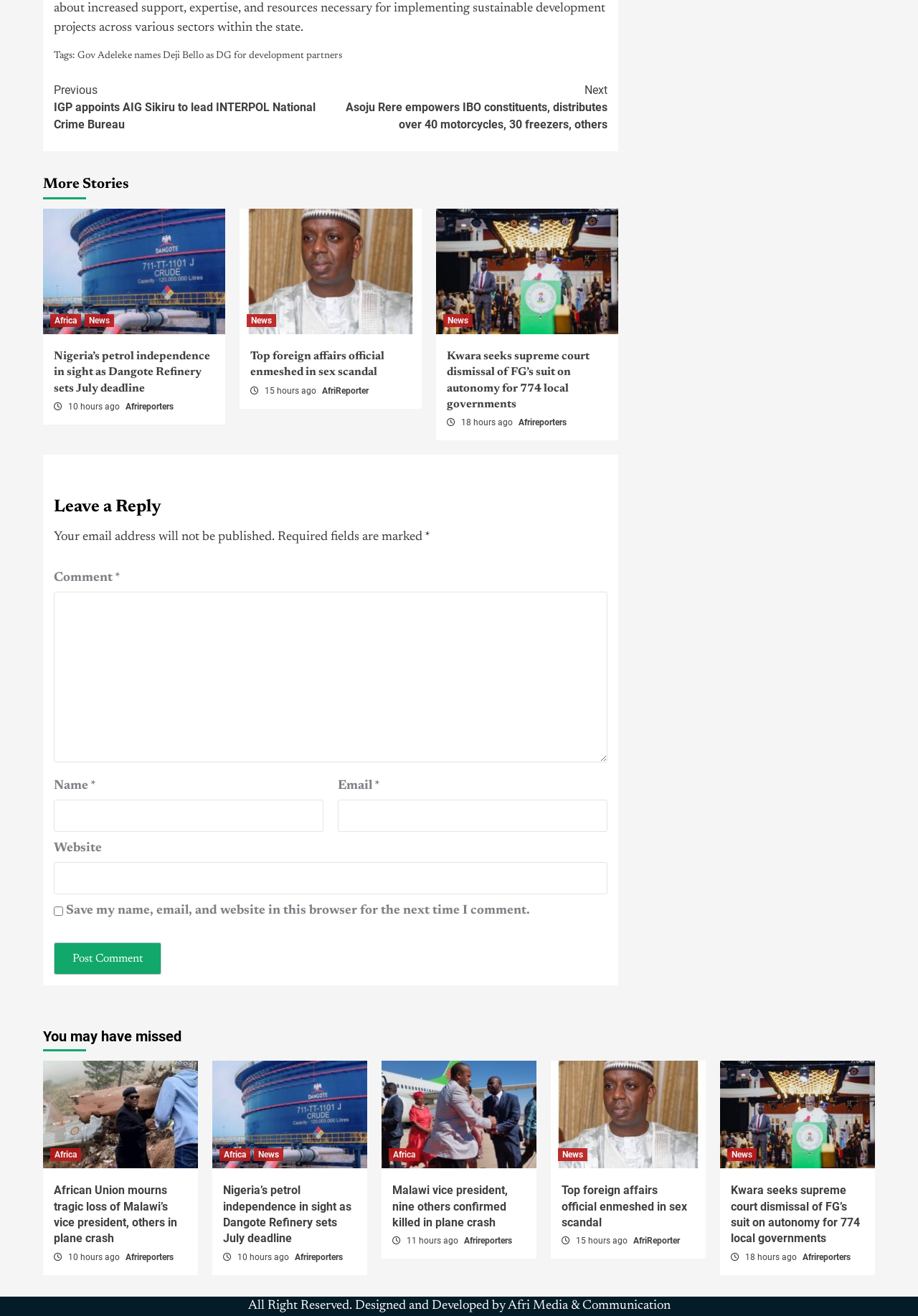Locate the bounding box of the UI element with the following description: "10 hours ago".

[0.259, 0.951, 0.317, 0.959]